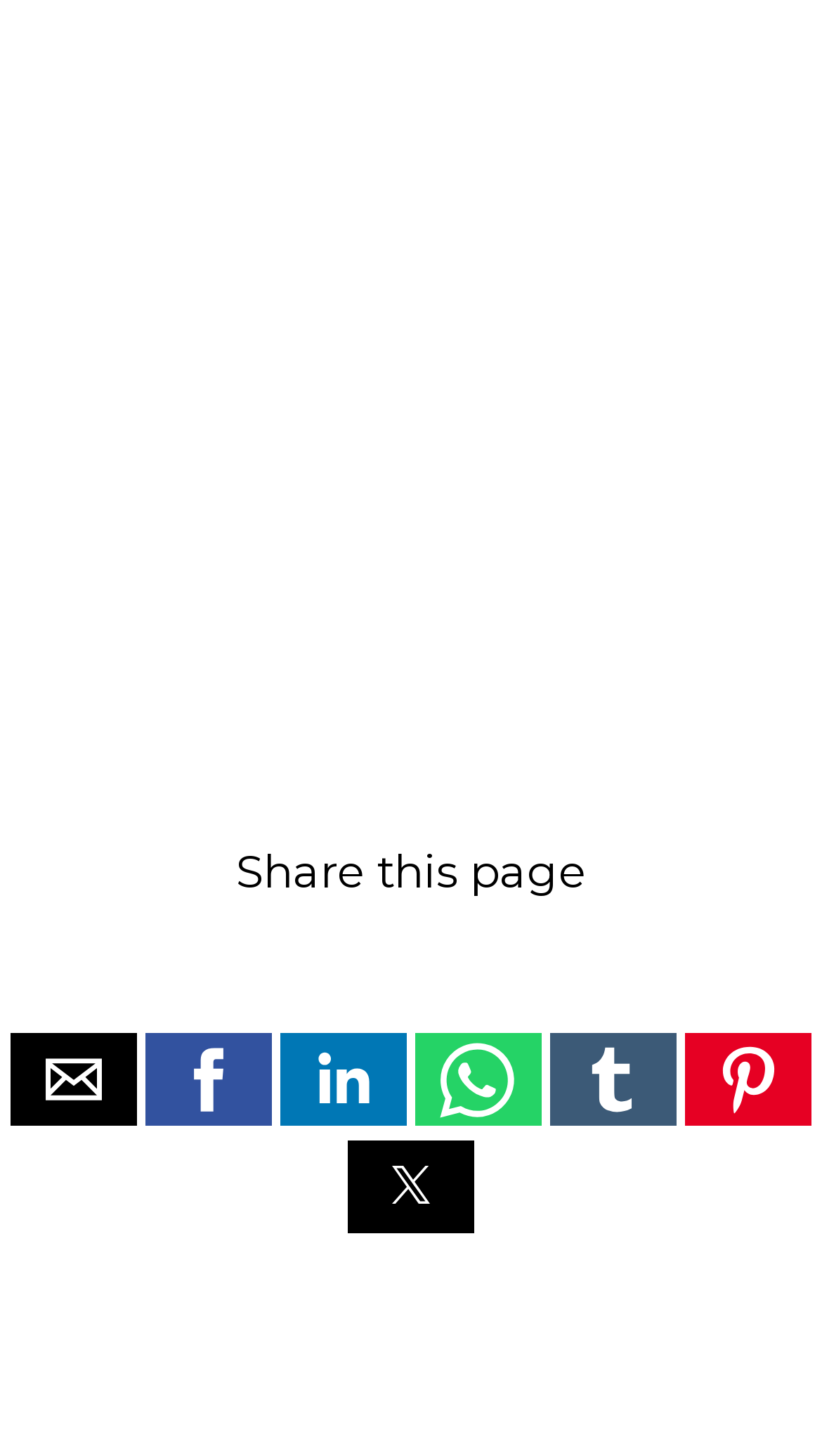How many elements are above the Share this page heading?
Using the details shown in the screenshot, provide a comprehensive answer to the question.

I compared the y1 and y2 coordinates of the elements and found that only the Advertisement region is above the Share this page heading.